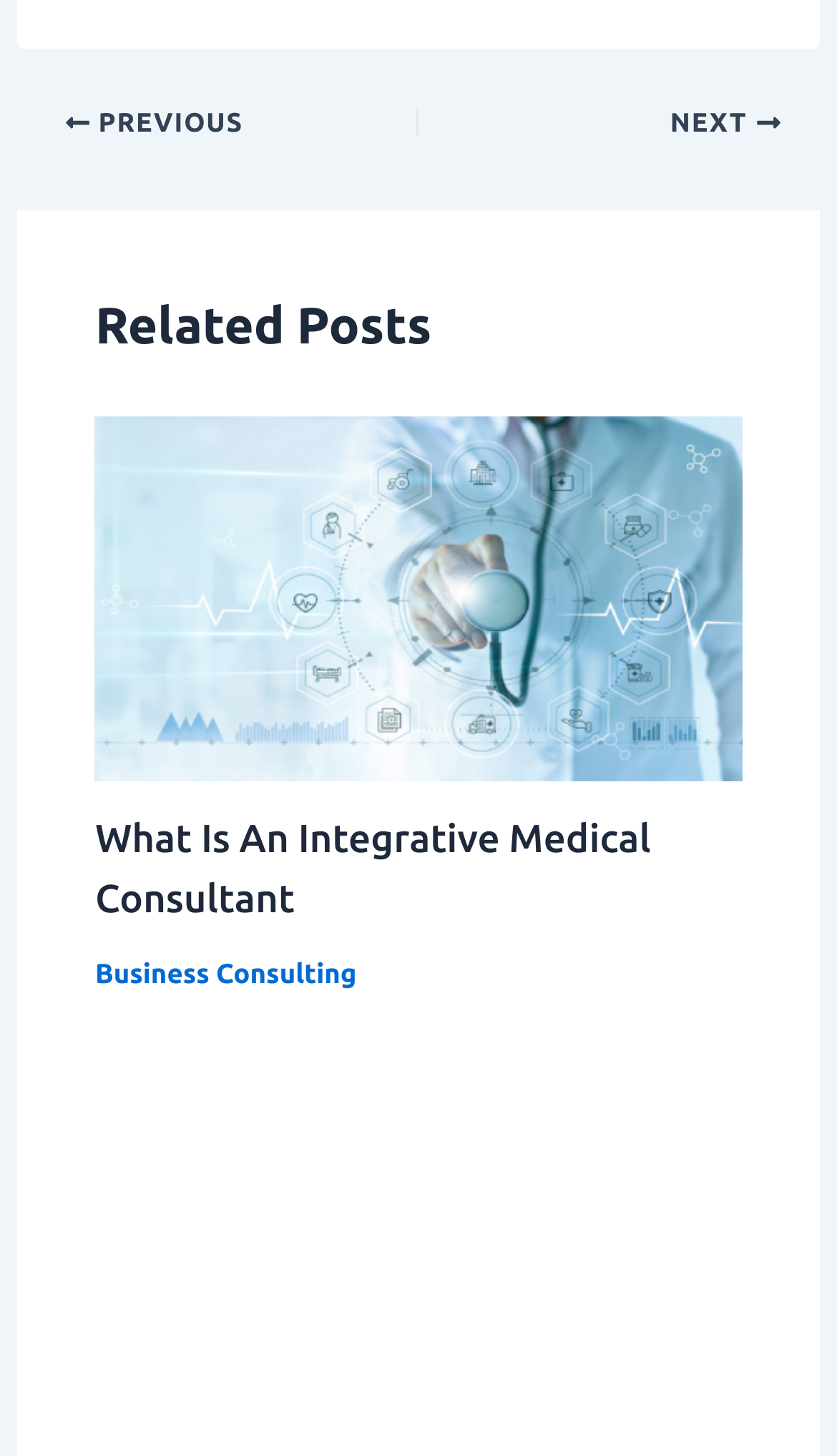Locate the bounding box of the UI element with the following description: "Business Consulting".

[0.114, 0.659, 0.426, 0.679]